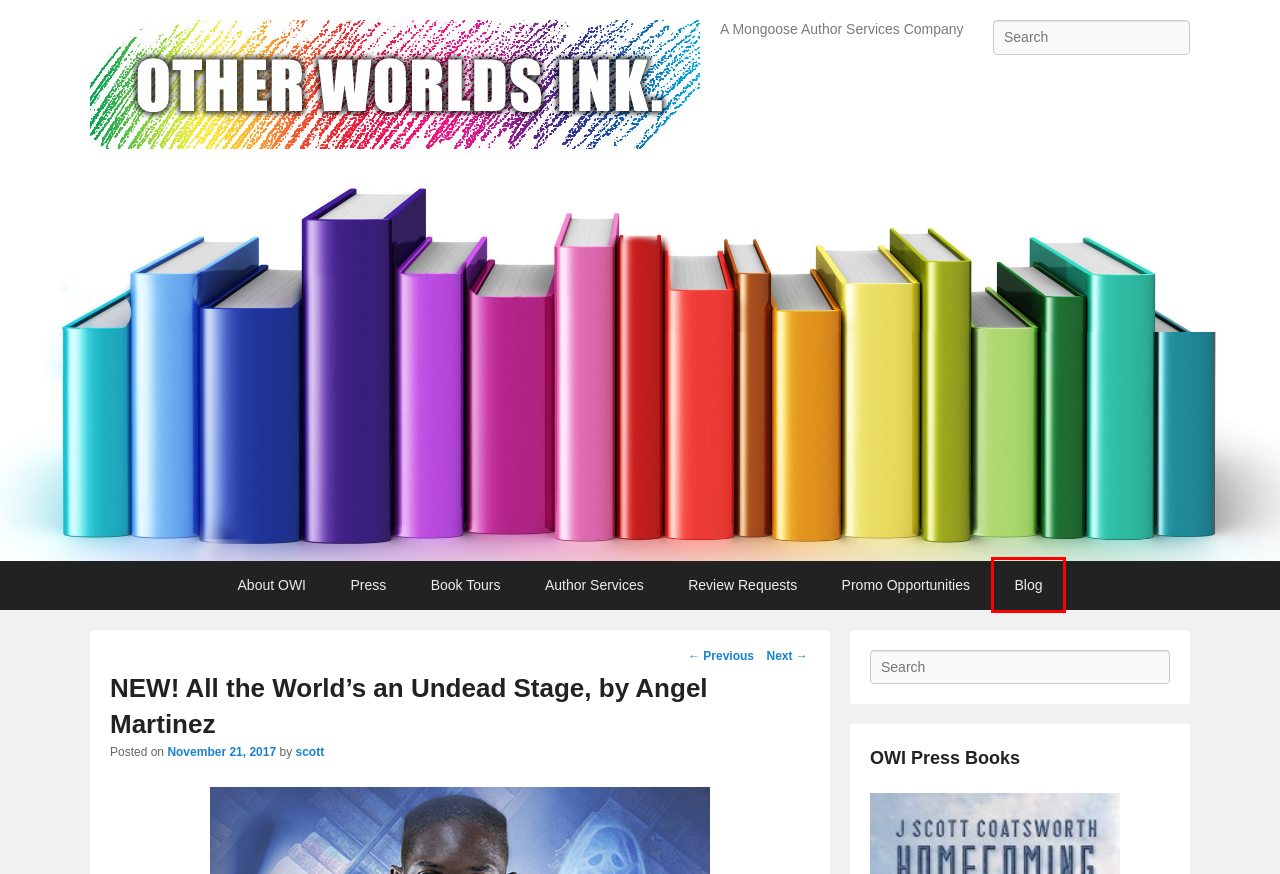Observe the screenshot of a webpage with a red bounding box around an element. Identify the webpage description that best fits the new page after the element inside the bounding box is clicked. The candidates are:
A. A New Blog Tour Company
B. Blog Tour Testimonials
C. Blog
D. OWI Reviews
E. Promo Opportunities
F. Author Services
G. NEW: A Holiday to Remember Collection – Mischief Corner Books
H. Author Interview Questions

C